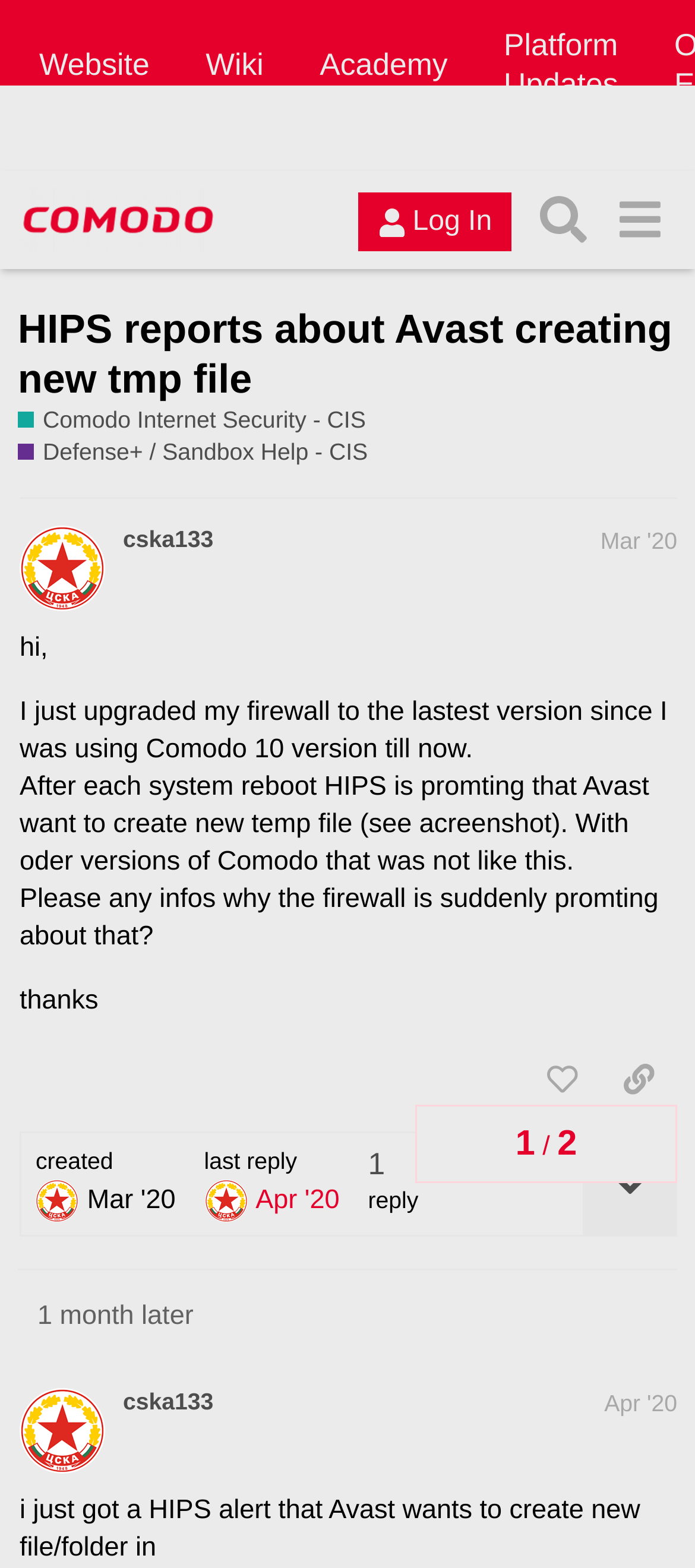Use the details in the image to answer the question thoroughly: 
How many replies are there to the first post?

There is one reply to the first post, which is from the same user 'cska133' on 'Apr 10, 2020 12:23 am'.